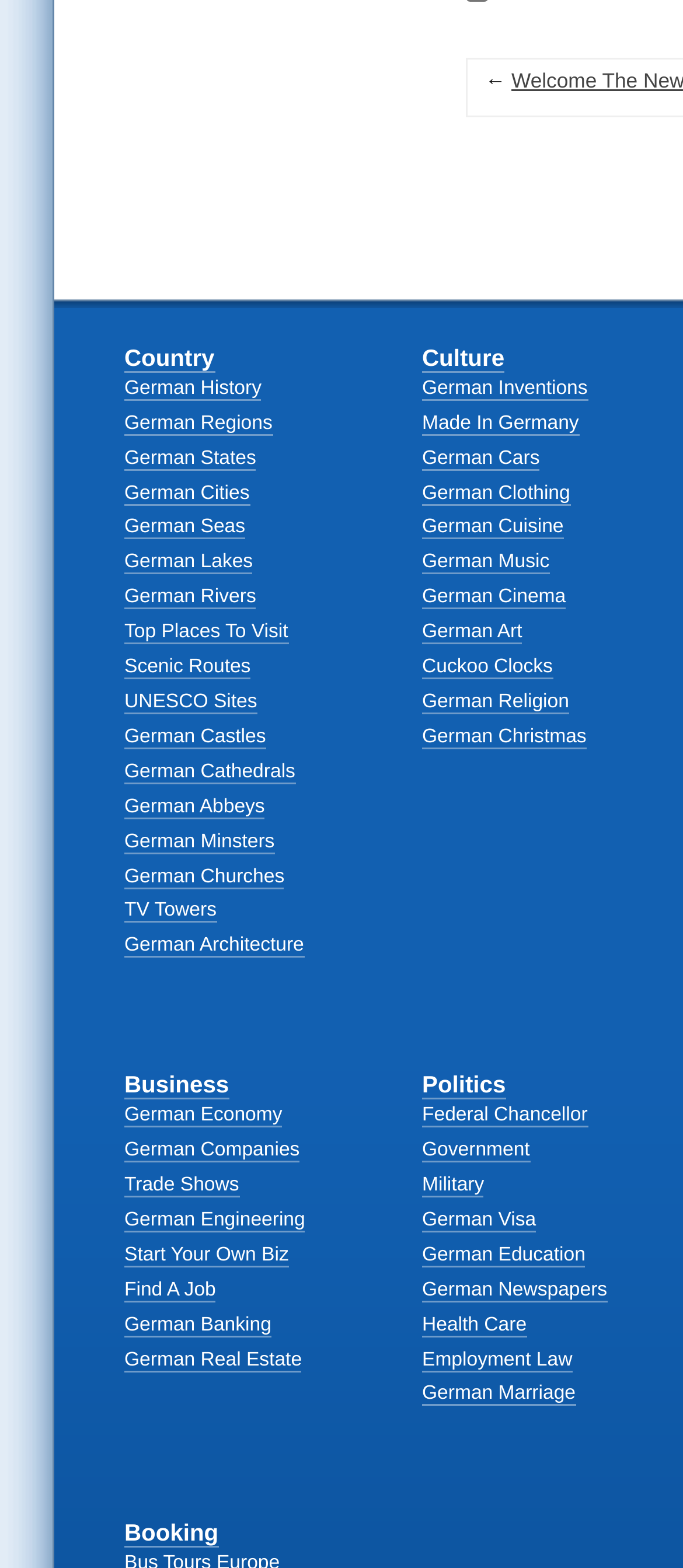Respond with a single word or phrase to the following question: What is the first link in the Country section?

Country